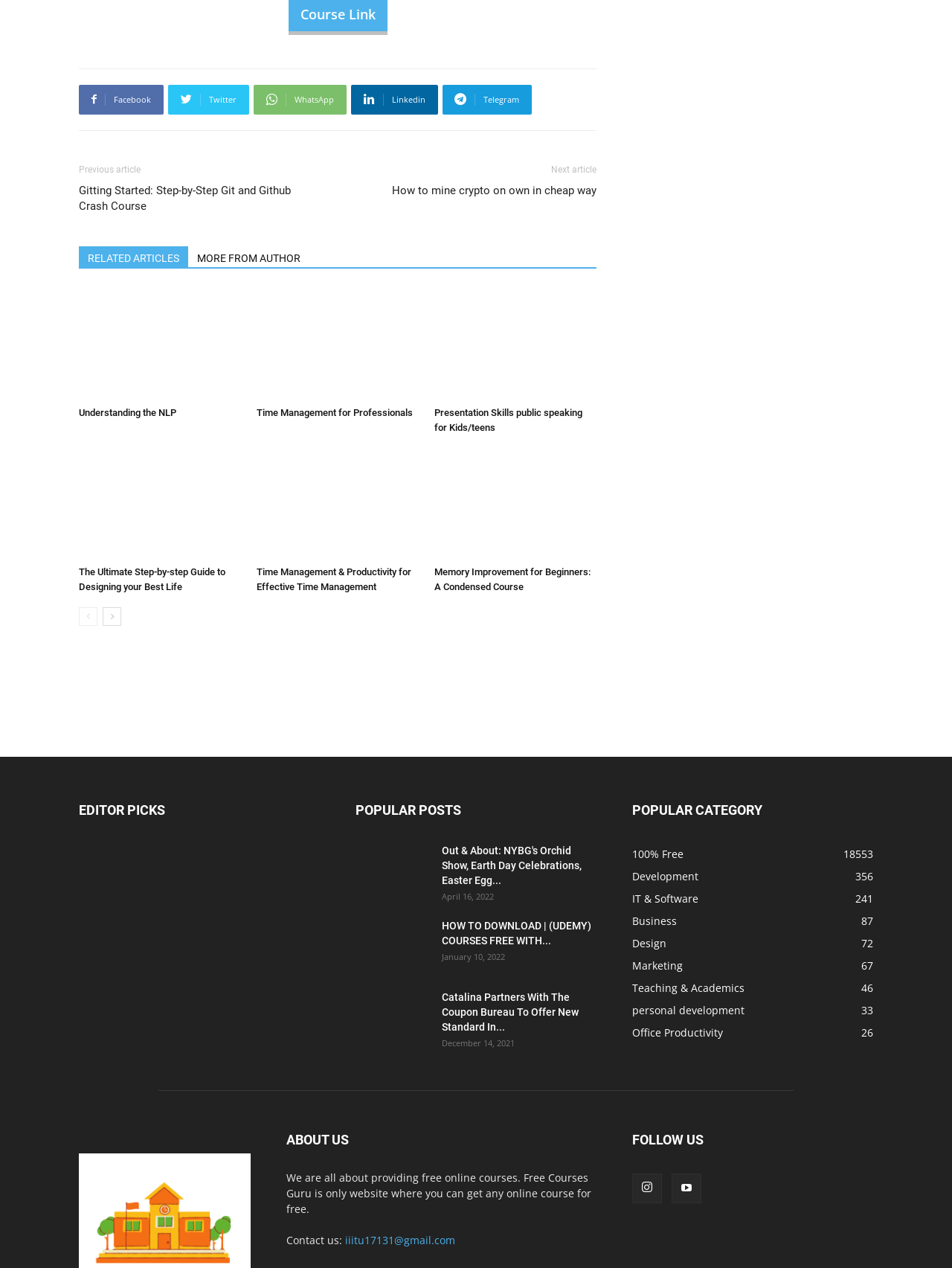Refer to the screenshot and answer the following question in detail:
How many categories are listed under 'POPULAR CATEGORY'?

By counting the links under the 'POPULAR CATEGORY' heading, I found 10 categories listed, including '100% Free', 'Development', 'IT & Software', and so on.